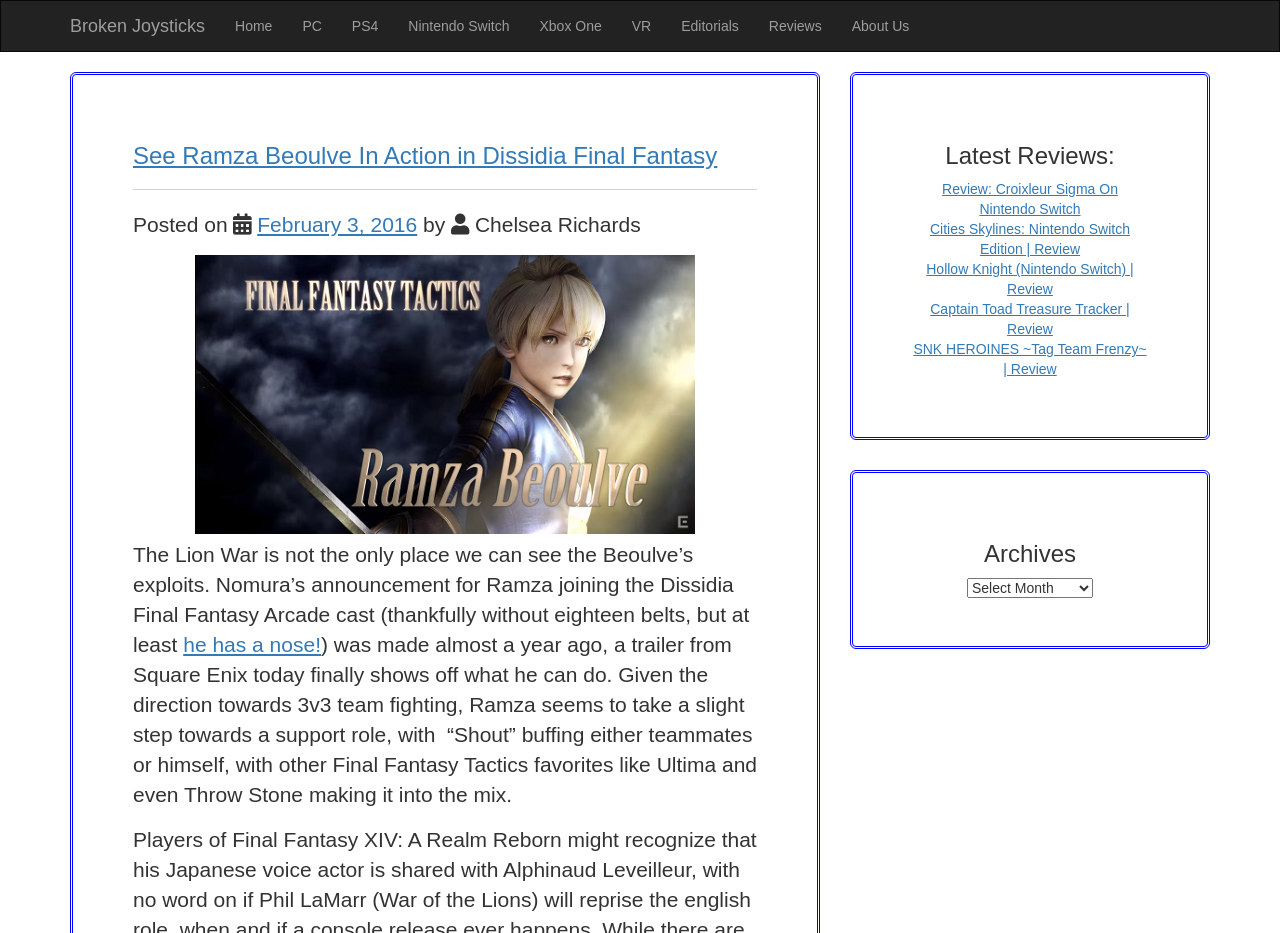Bounding box coordinates are specified in the format (top-left x, top-left y, bottom-right x, bottom-right y). All values are floating point numbers bounded between 0 and 1. Please provide the bounding box coordinate of the region this sentence describes: parent_node: Patton And Co.

None